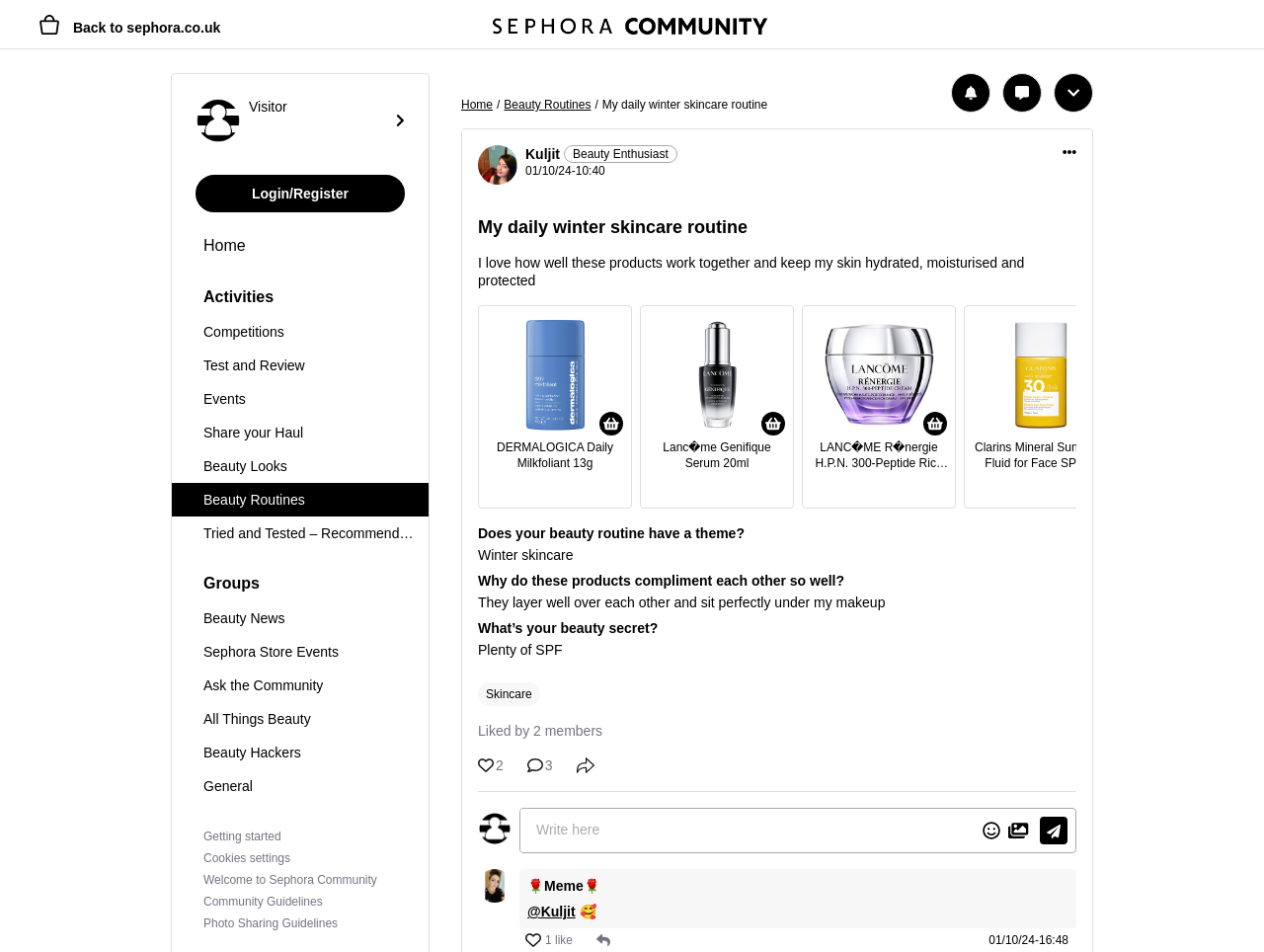Given the description "Getting started", determine the bounding box of the corresponding UI element.

[0.161, 0.871, 0.222, 0.886]